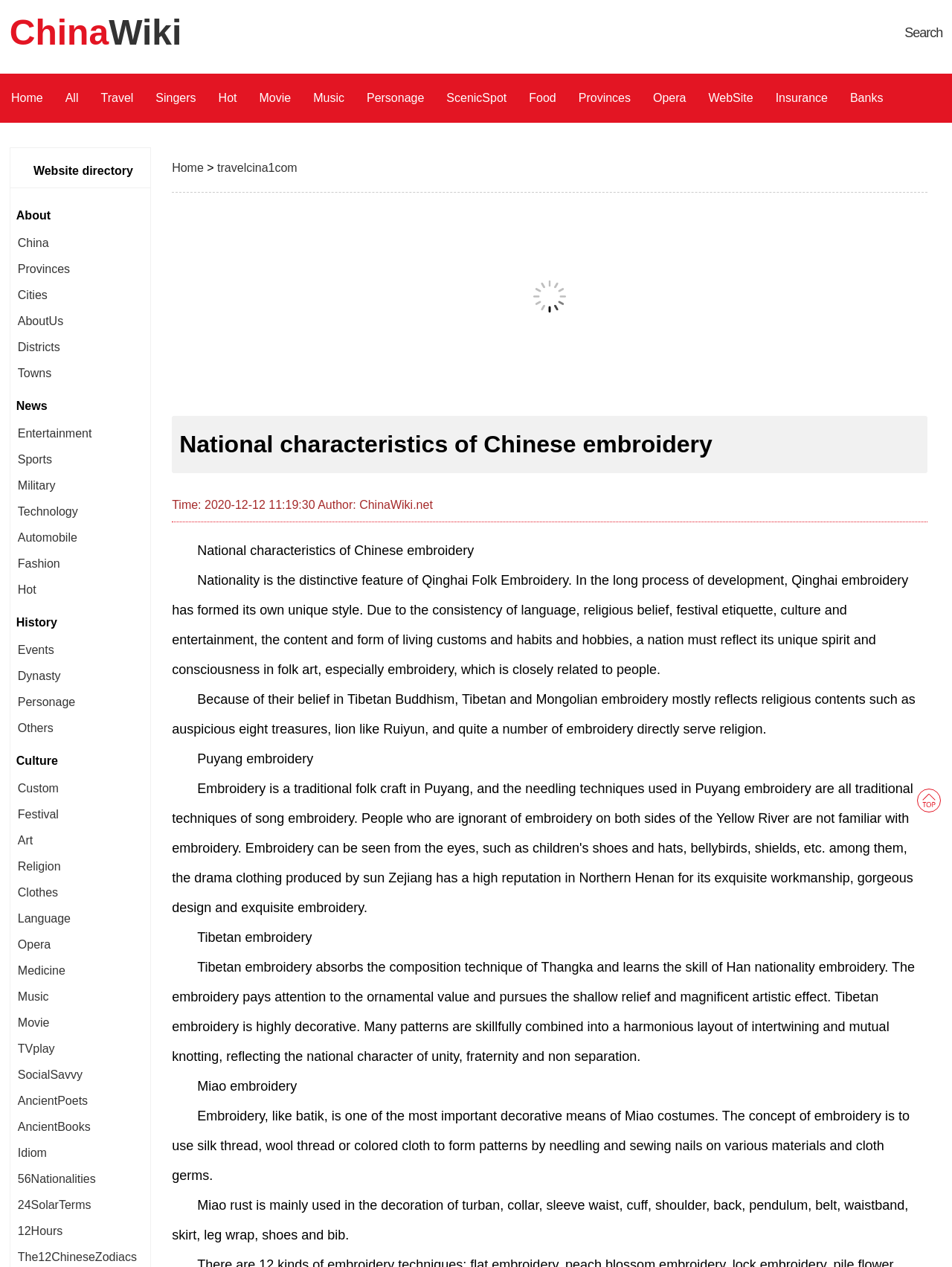Please identify the bounding box coordinates for the region that you need to click to follow this instruction: "Visit the 'Travel' page".

[0.106, 0.058, 0.14, 0.097]